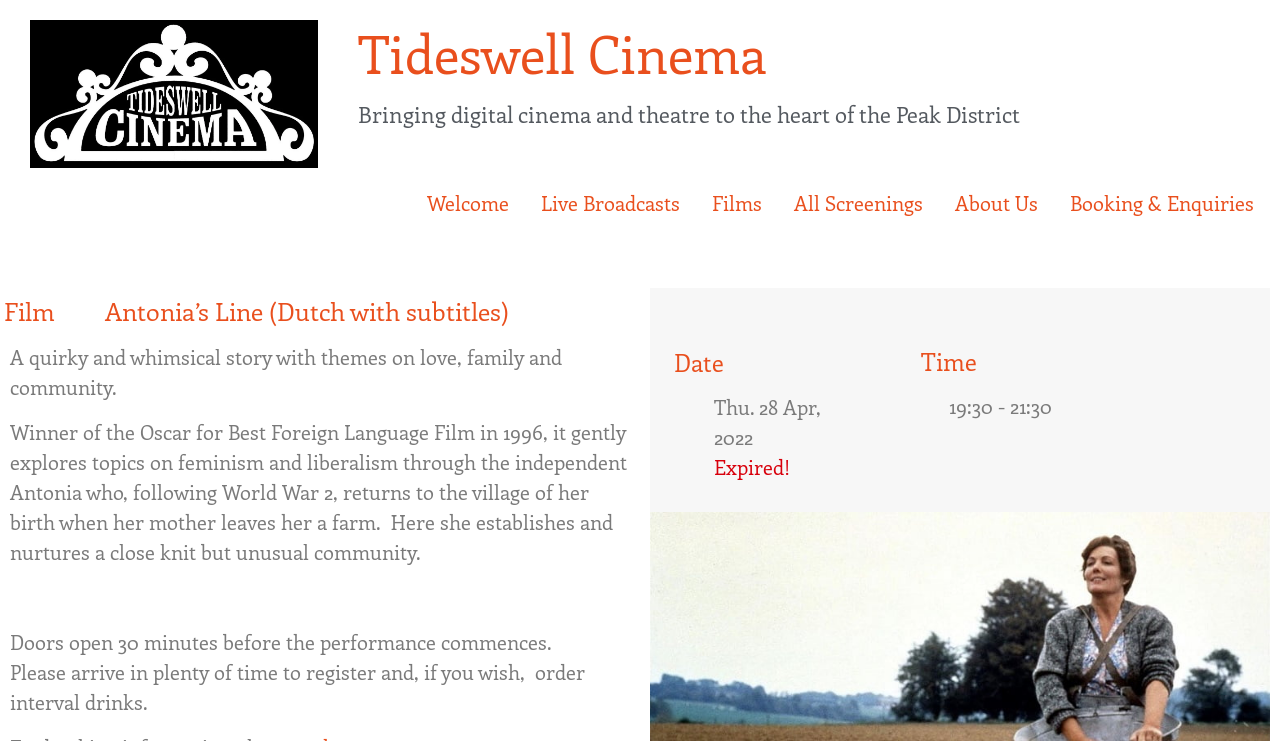Identify the bounding box coordinates for the UI element described as follows: "Welcome". Ensure the coordinates are four float numbers between 0 and 1, formatted as [left, top, right, bottom].

[0.321, 0.253, 0.41, 0.294]